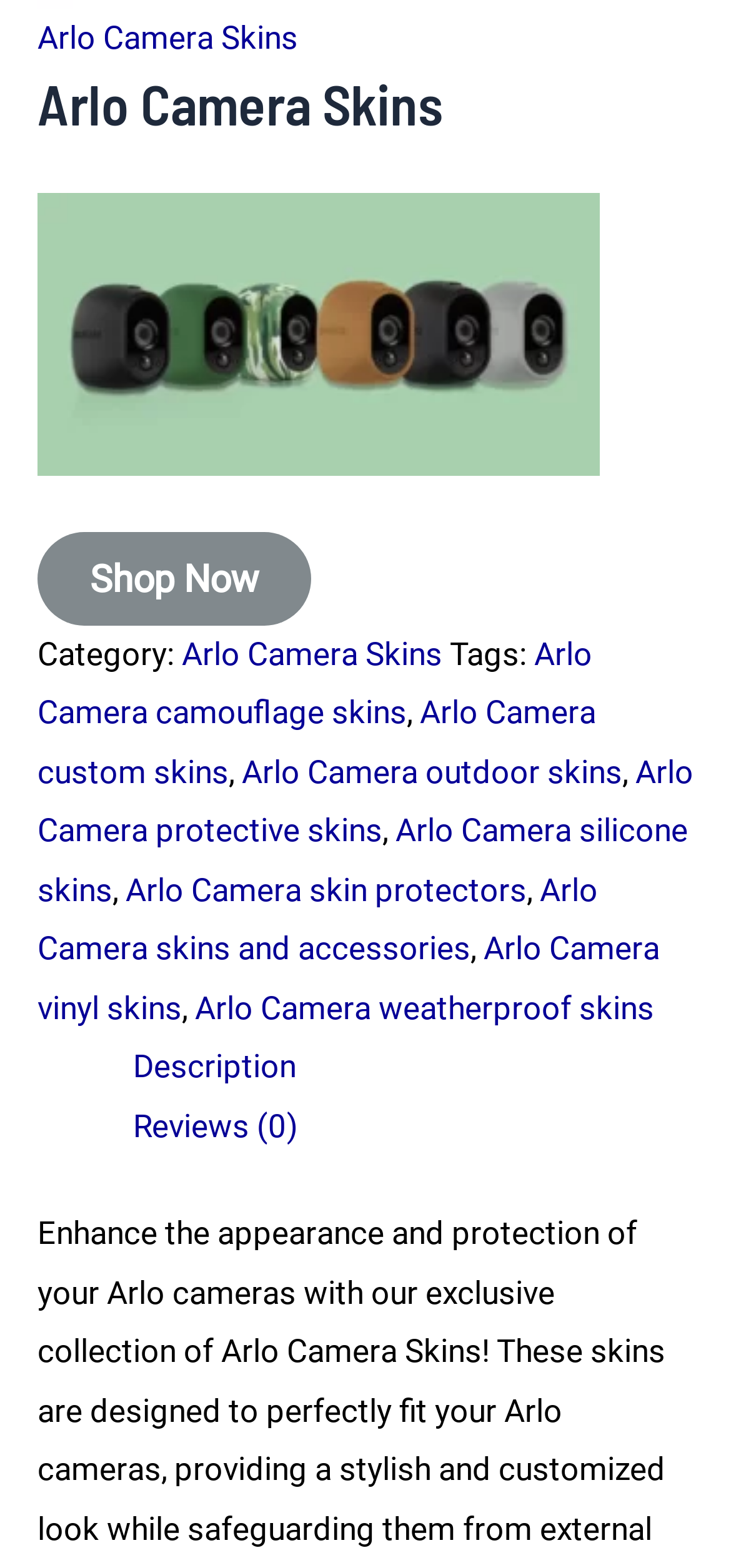Bounding box coordinates are specified in the format (top-left x, top-left y, bottom-right x, bottom-right y). All values are floating point numbers bounded between 0 and 1. Please provide the bounding box coordinate of the region this sentence describes: Arlo Camera Skins

[0.249, 0.404, 0.605, 0.428]